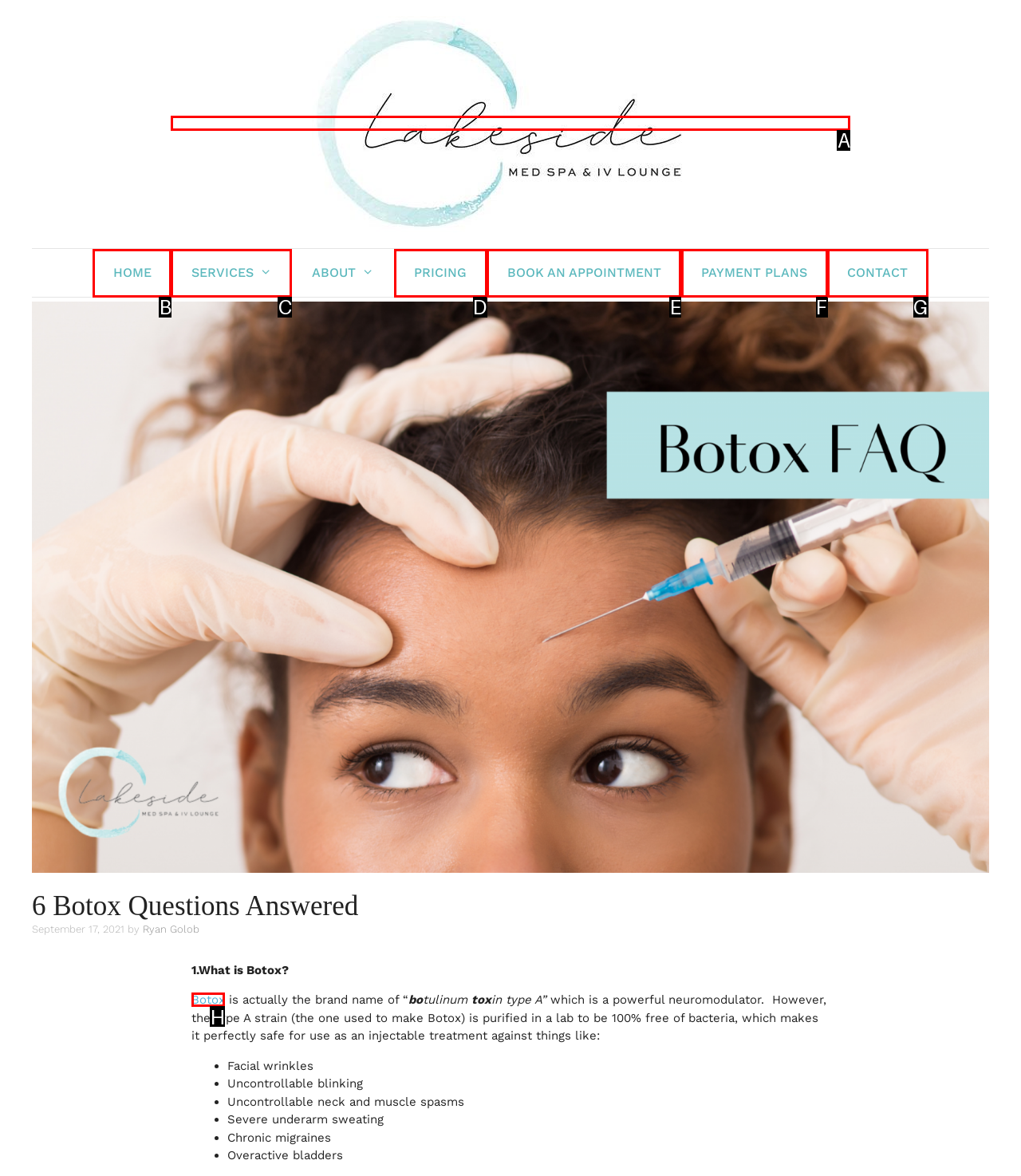Identify the correct UI element to click for the following task: Click the 'Botox' link Choose the option's letter based on the given choices.

H